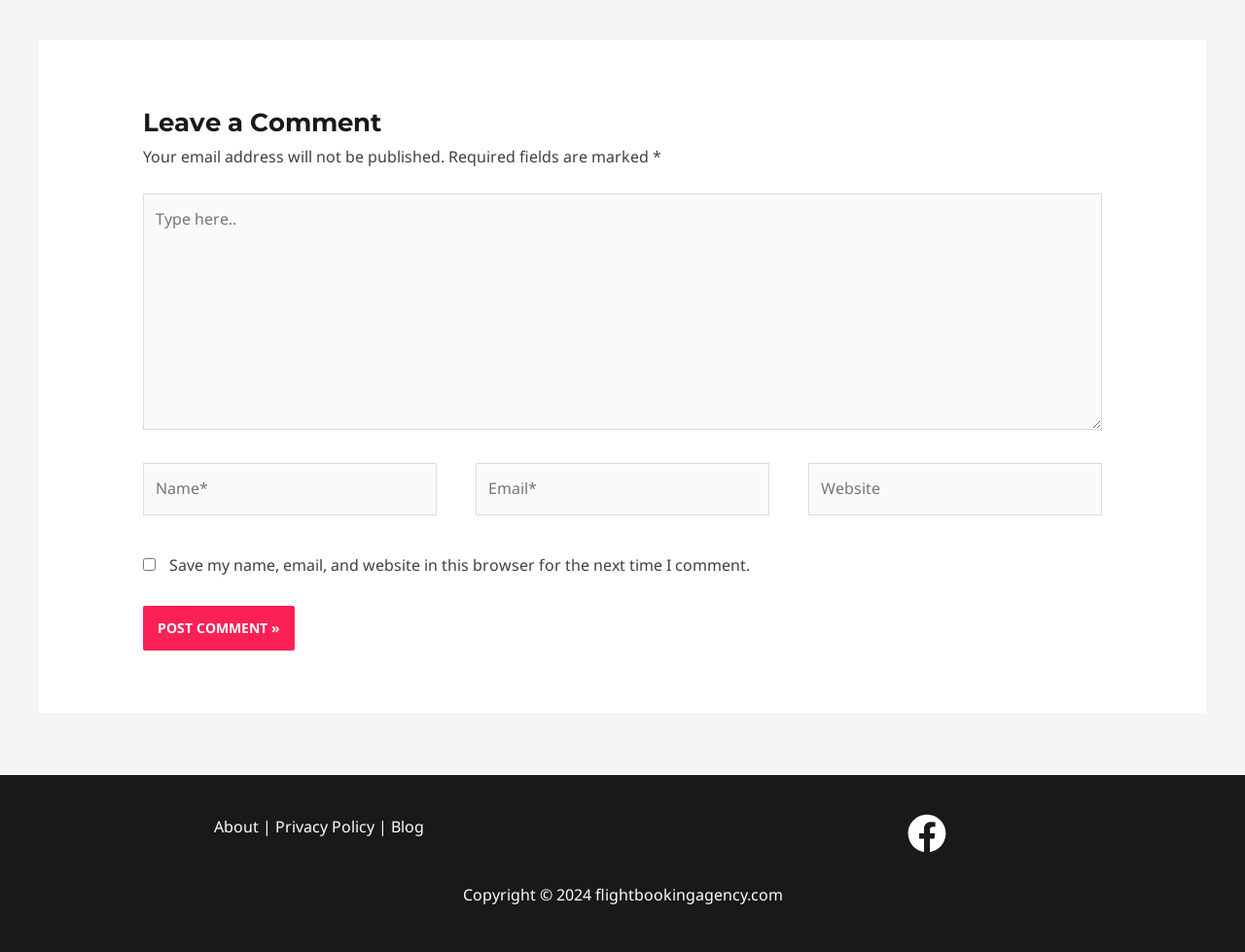Find the bounding box coordinates of the clickable element required to execute the following instruction: "Type in the comment box". Provide the coordinates as four float numbers between 0 and 1, i.e., [left, top, right, bottom].

[0.115, 0.203, 0.885, 0.452]